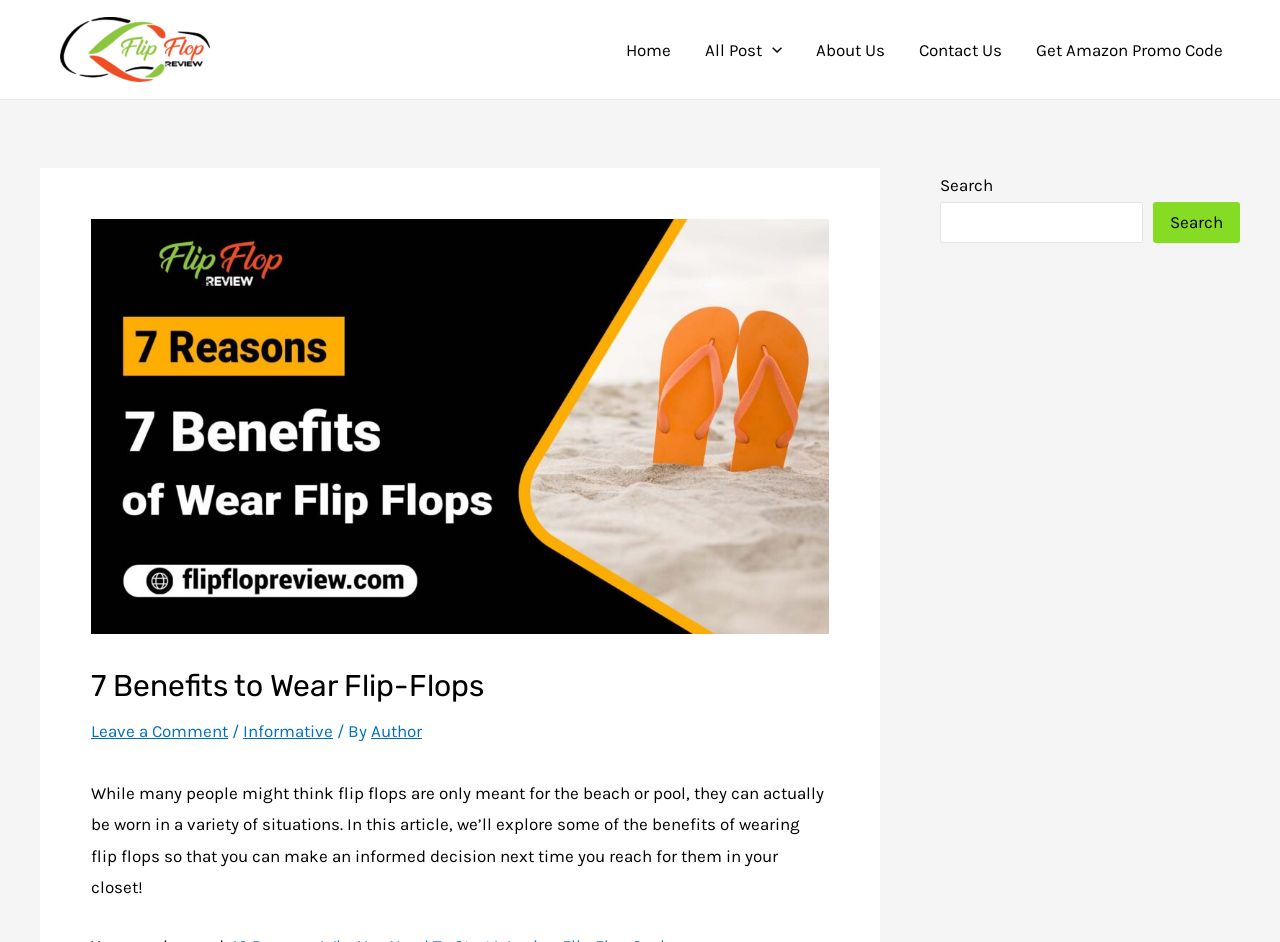Find the bounding box coordinates for the element that must be clicked to complete the instruction: "View shopping cart". The coordinates should be four float numbers between 0 and 1, indicated as [left, top, right, bottom].

None